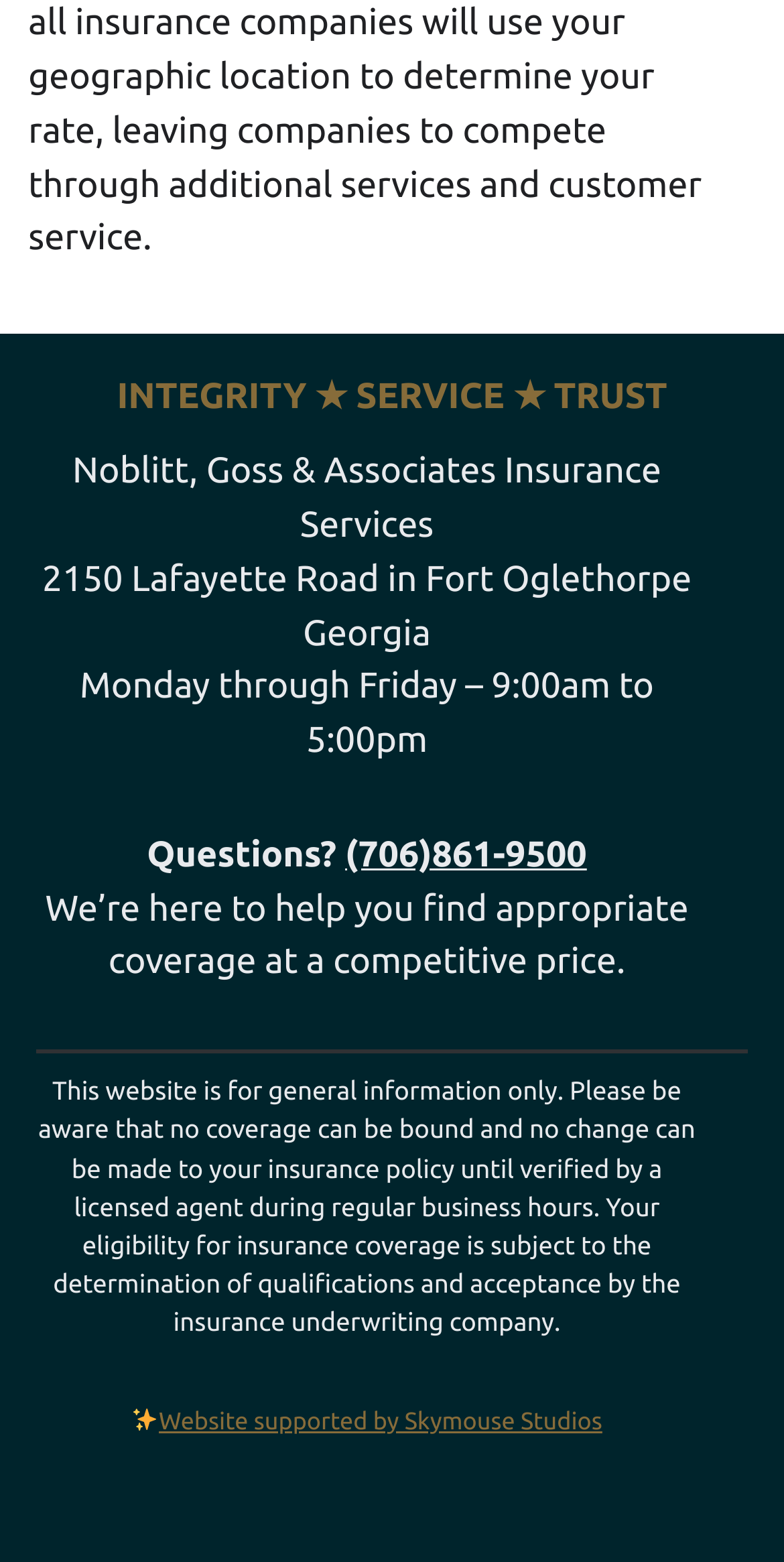Find and provide the bounding box coordinates for the UI element described with: "aria-label="Share via Facebook"".

None